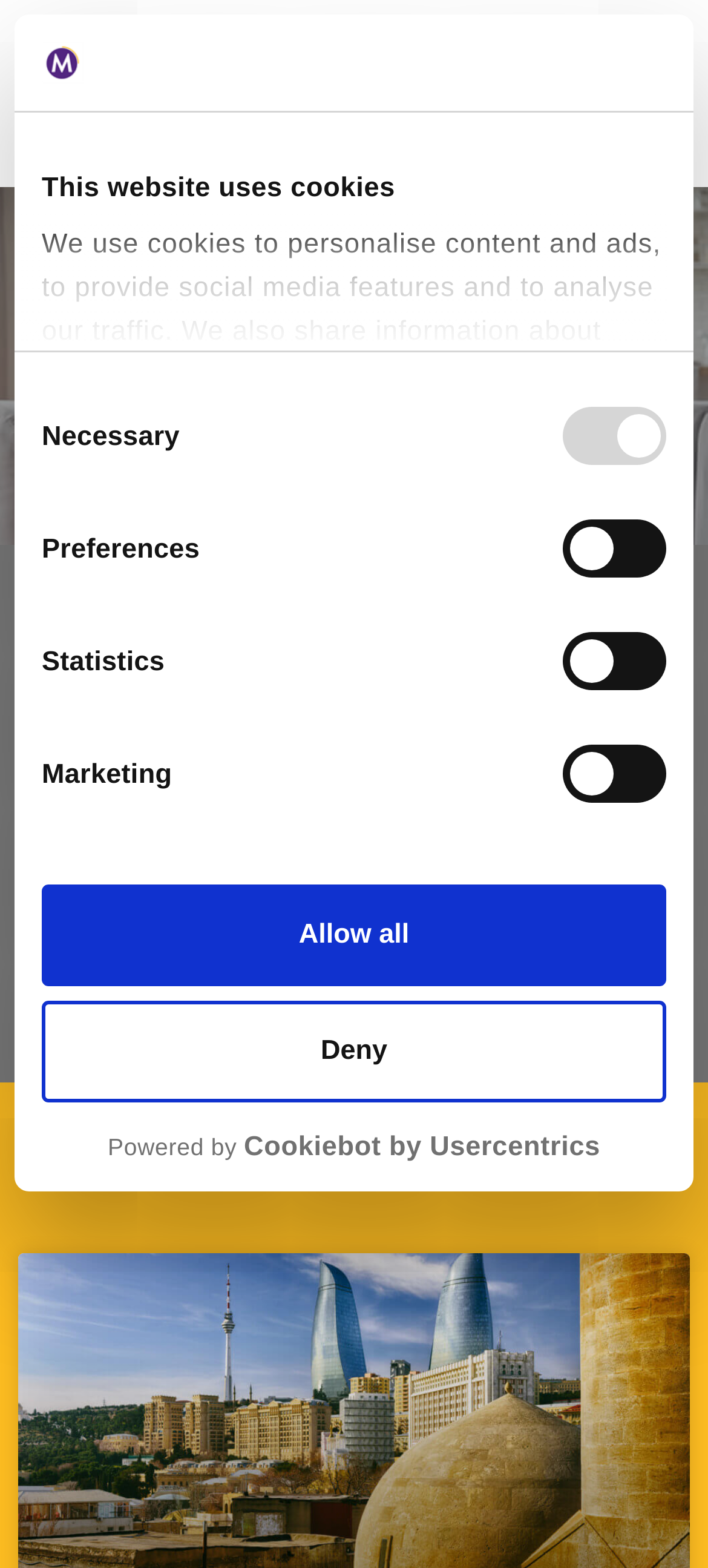What is the purpose of the 'Consent' tabpanel?
Answer briefly with a single word or phrase based on the image.

Cookie consent